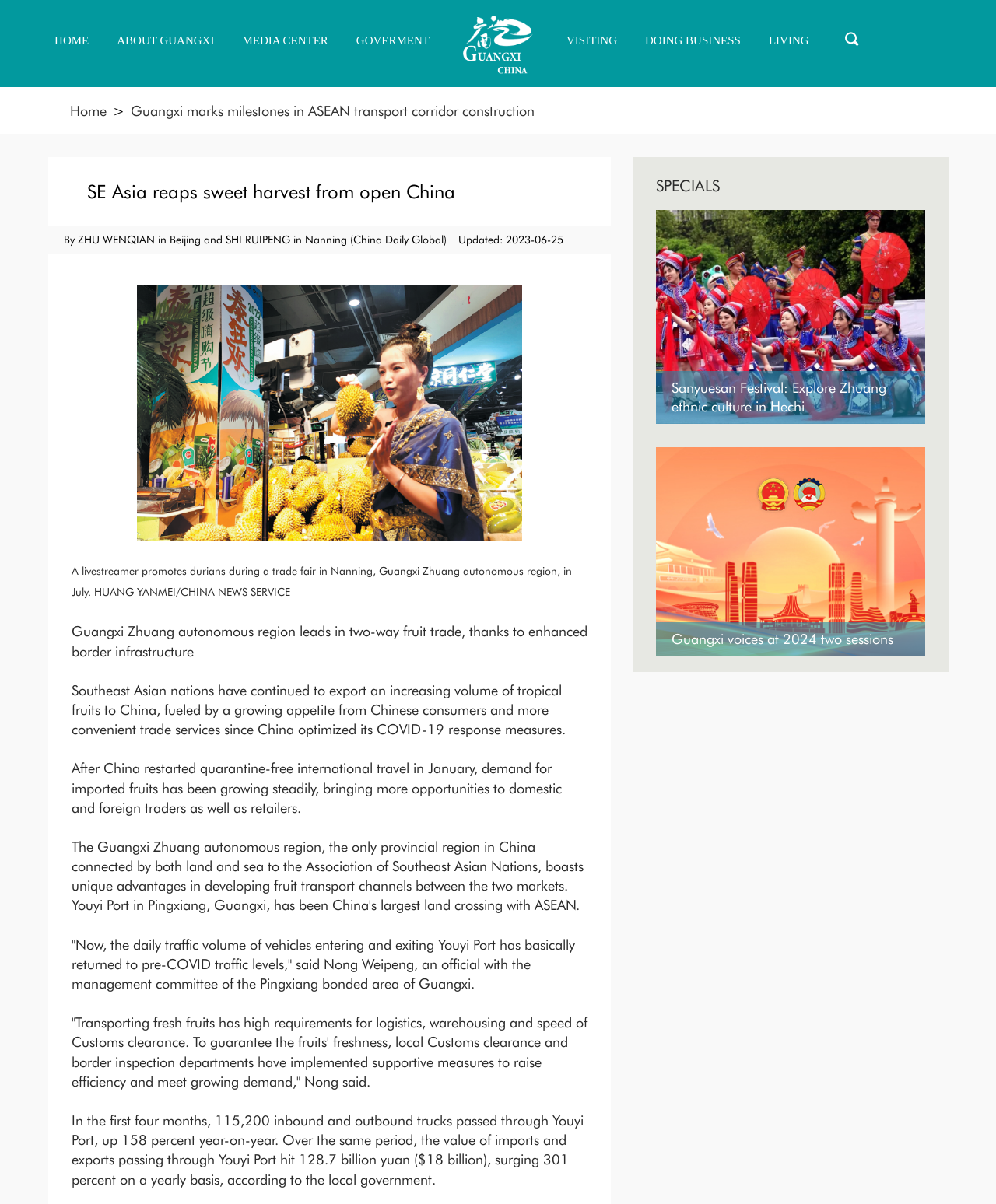Please provide the bounding box coordinates for the element that needs to be clicked to perform the instruction: "View the image of the livestreamer promoting durians". The coordinates must consist of four float numbers between 0 and 1, formatted as [left, top, right, bottom].

[0.137, 0.236, 0.524, 0.449]